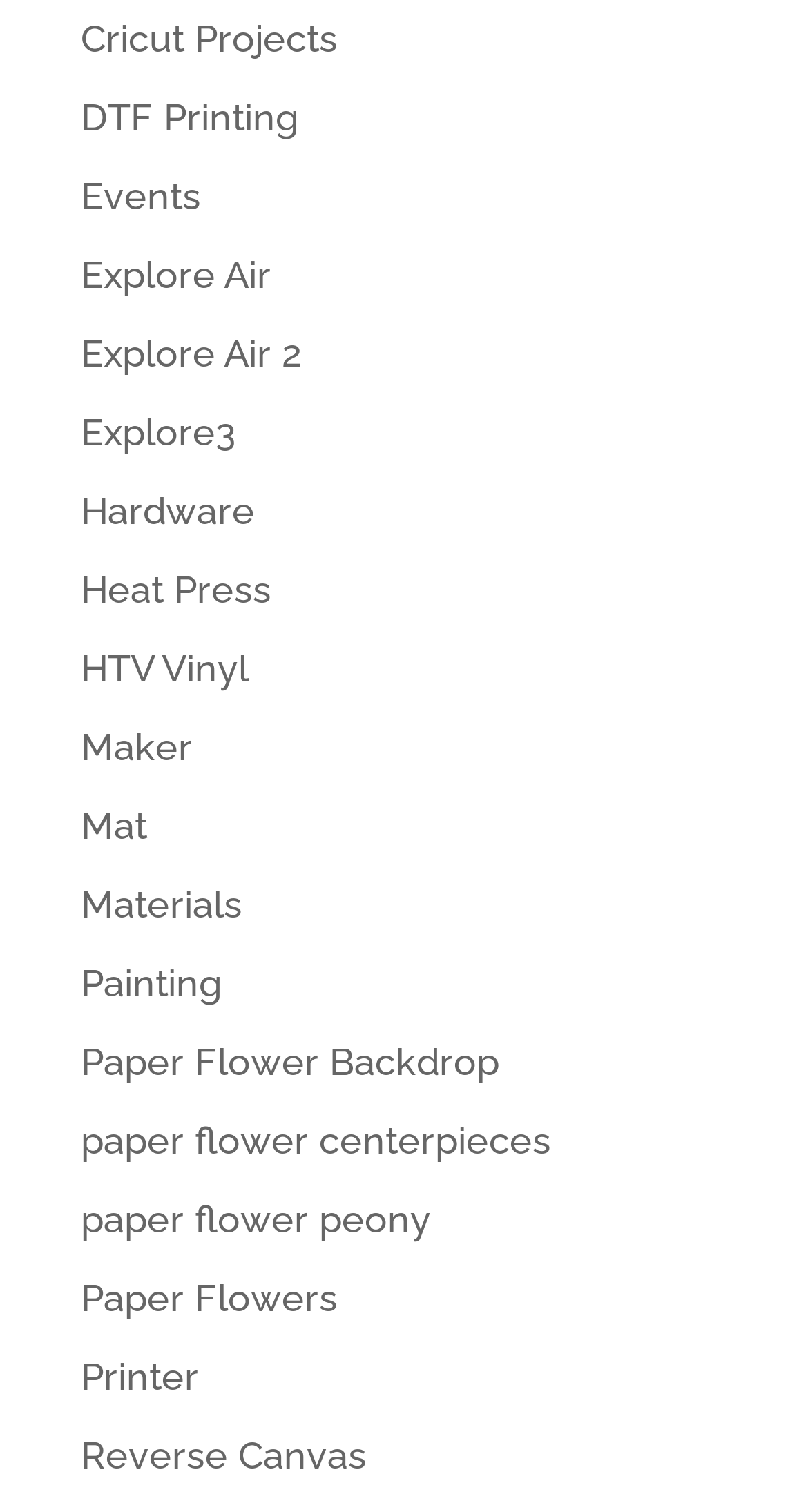Respond to the question below with a single word or phrase: What type of material is HTV Vinyl?

Vinyl material